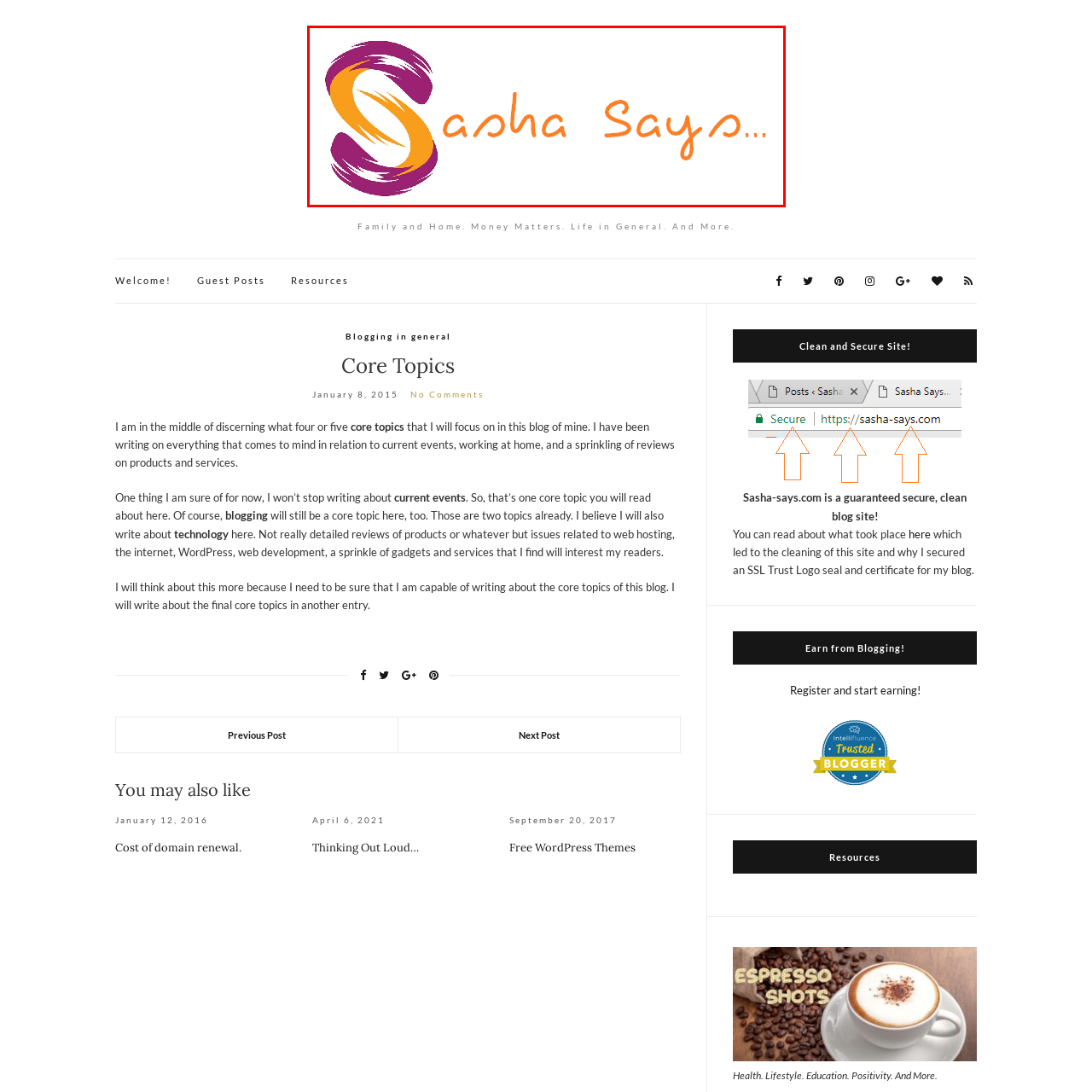What is the tone of the font used in the logo?
Inspect the image surrounded by the red bounding box and answer the question using a single word or a short phrase.

Playful and inviting